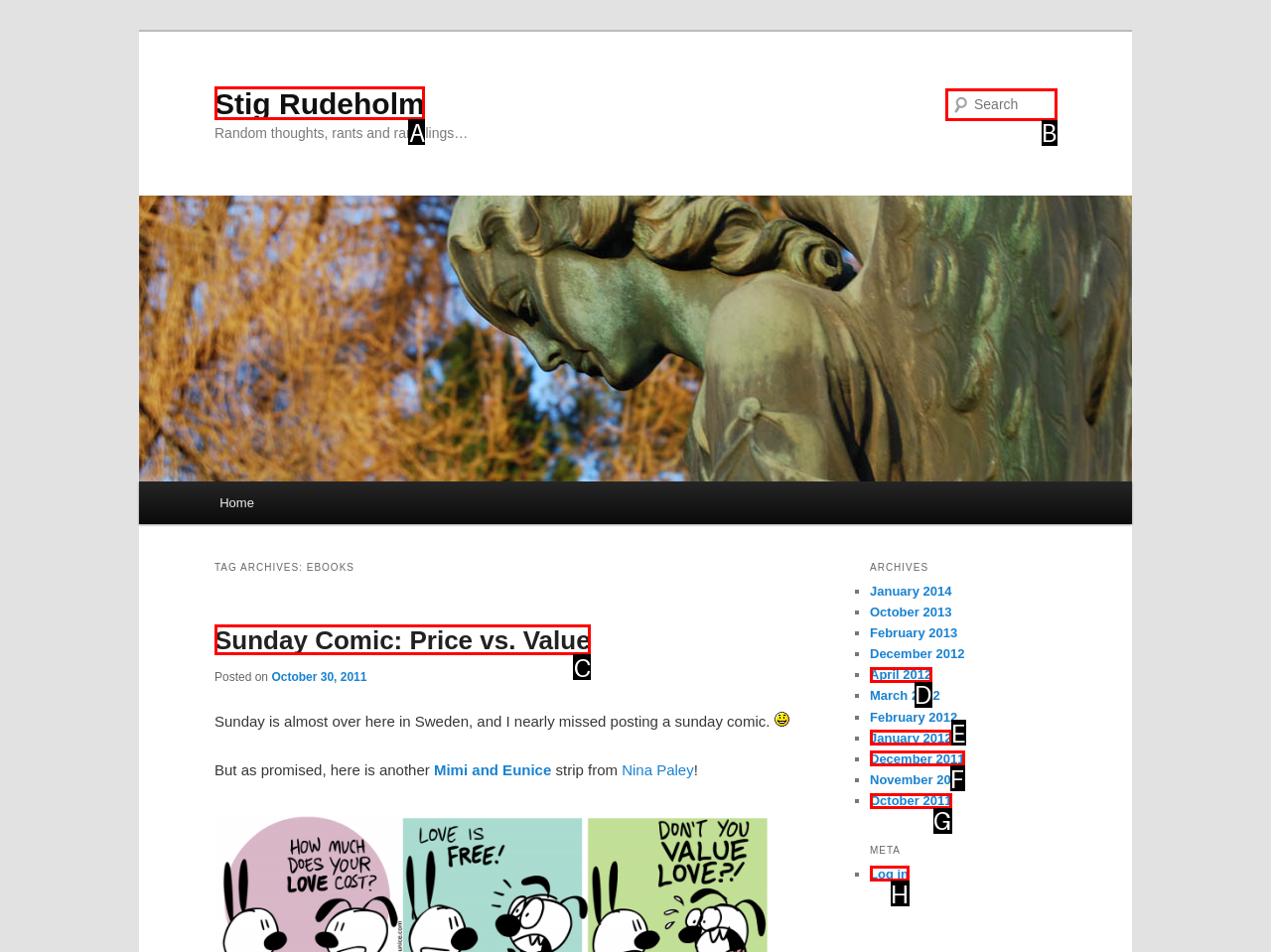Based on the description: Post Matric Scholarship, select the HTML element that best fits. Reply with the letter of the correct choice from the options given.

None